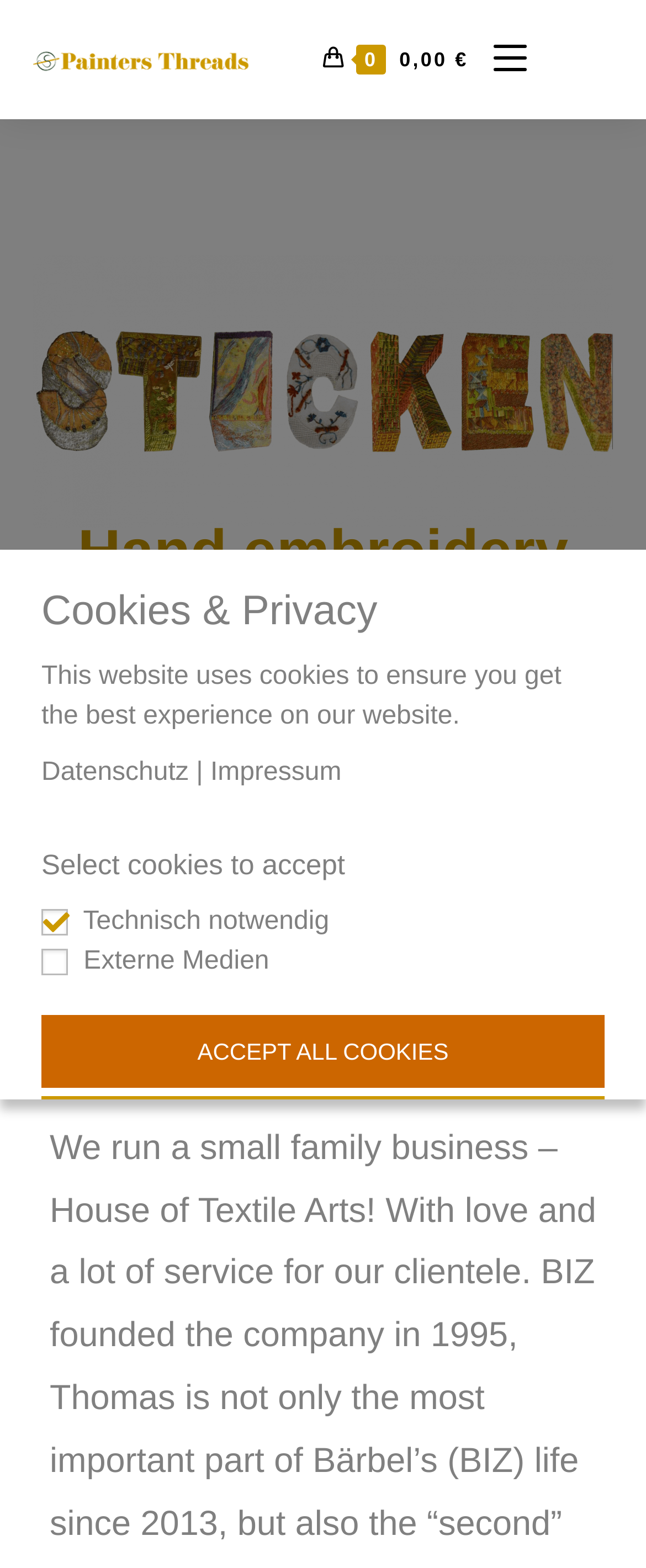Specify the bounding box coordinates of the region I need to click to perform the following instruction: "Go to January 2015". The coordinates must be four float numbers in the range of 0 to 1, i.e., [left, top, right, bottom].

None